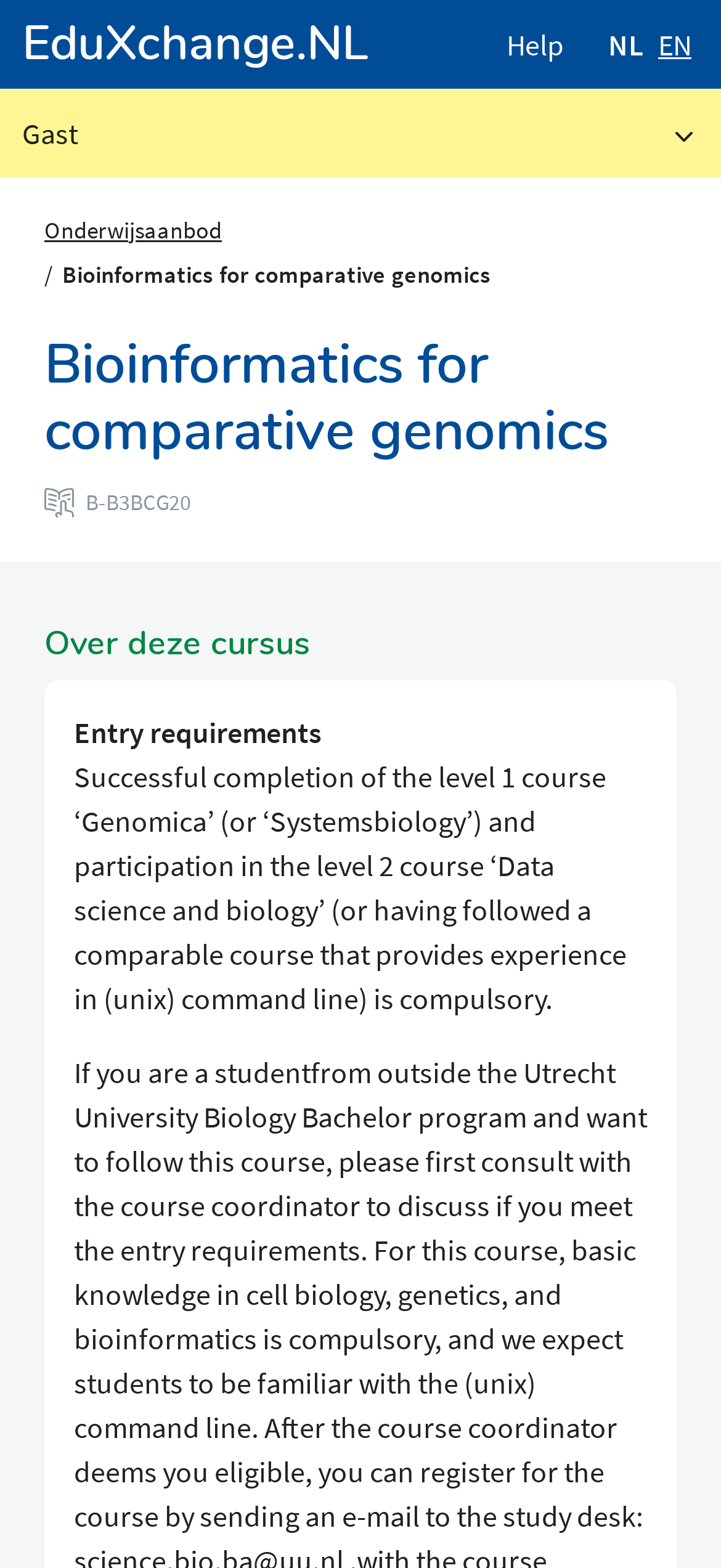Refer to the image and offer a detailed explanation in response to the question: Who should consult the course coordinator?

According to the webpage, students from outside the Utrecht University Biology Bachelor program who want to follow this course should first consult with the course coordinator to discuss if they meet the entry requirements.